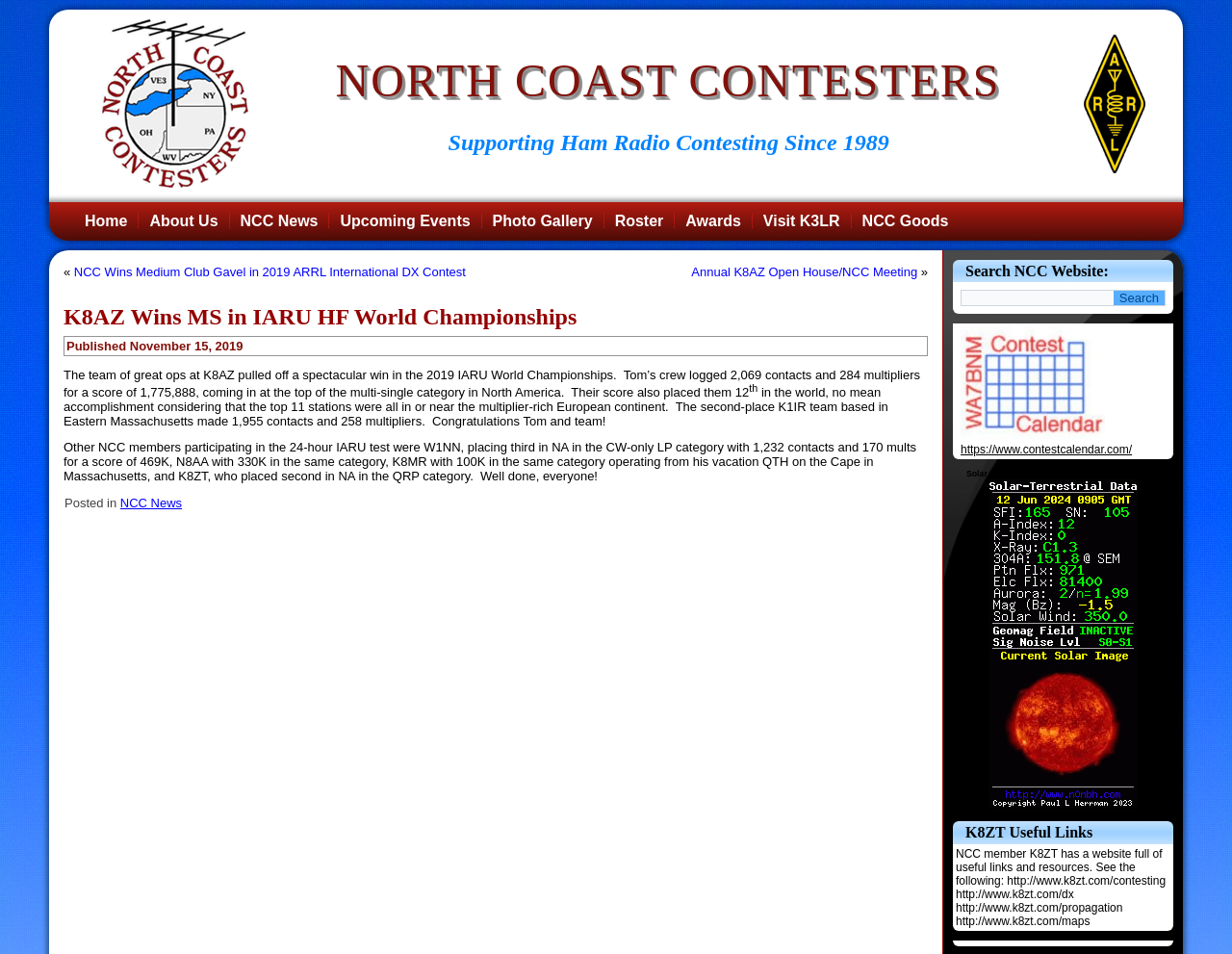Based on the image, provide a detailed response to the question:
What is the name of the contesting team?

The name of the contesting team can be found in the top-most section of the webpage, where it is written in bold font as 'NORTH COAST CONTESTERS'.